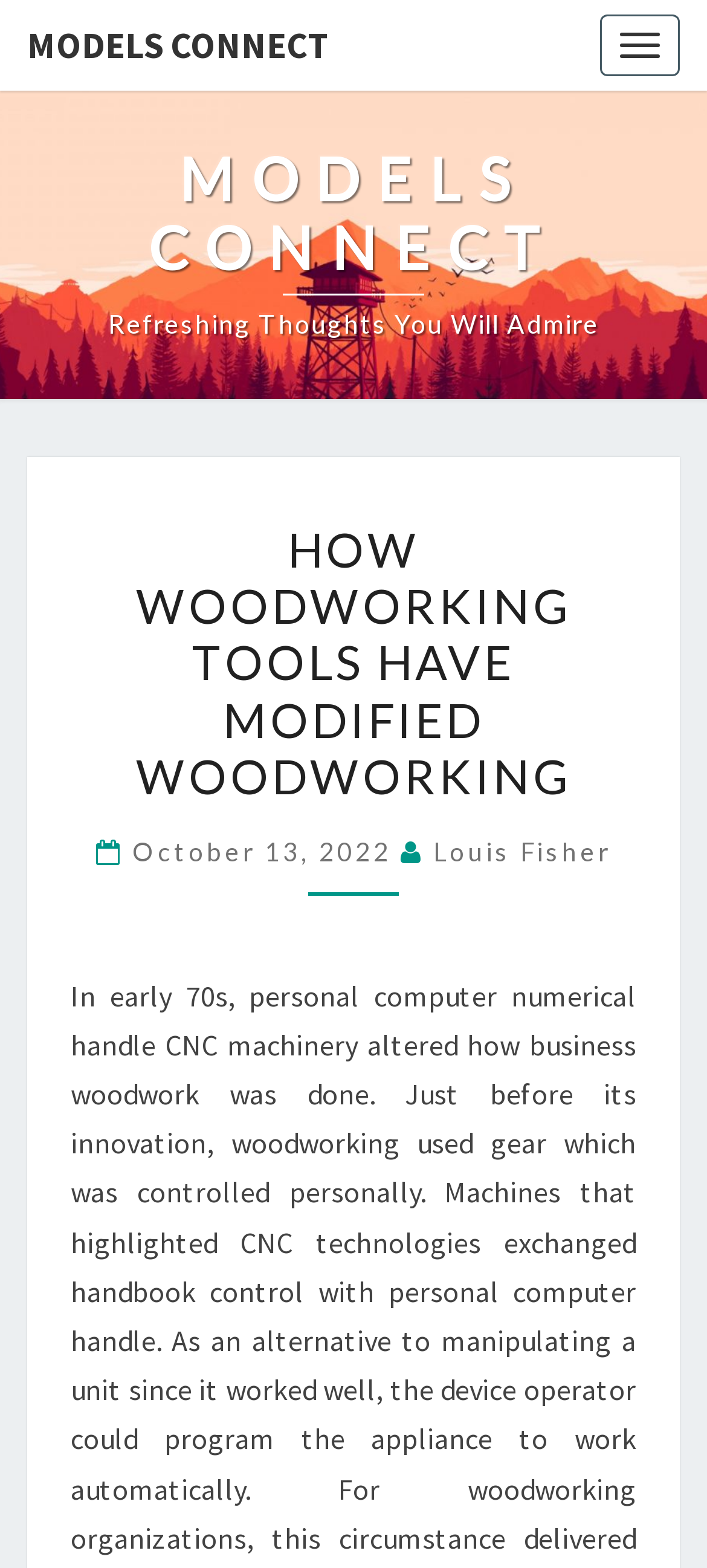Give a succinct answer to this question in a single word or phrase: 
What is the title of the article?

How Woodworking tools Have Modified Woodworking